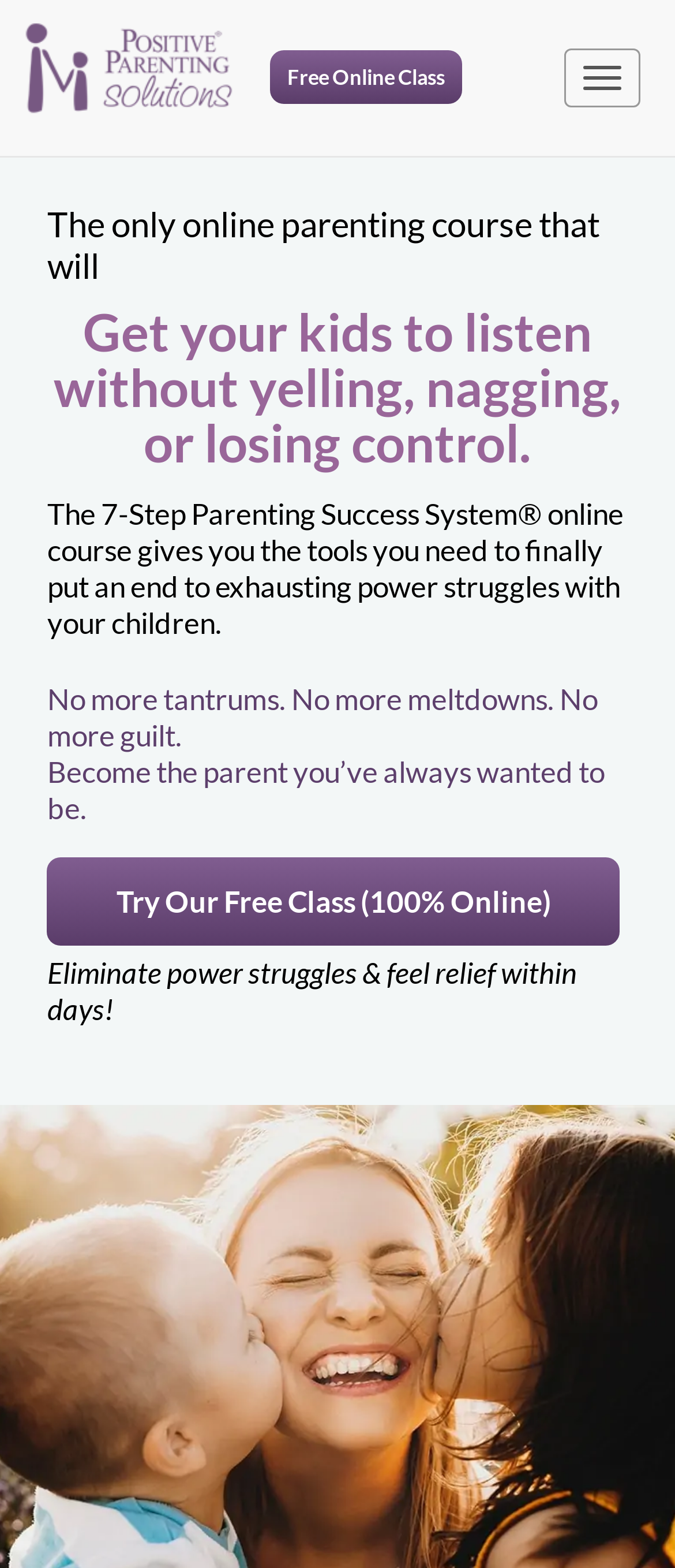What is the purpose of the 7-Step Parenting Success System?
From the image, provide a succinct answer in one word or a short phrase.

To end power struggles with children